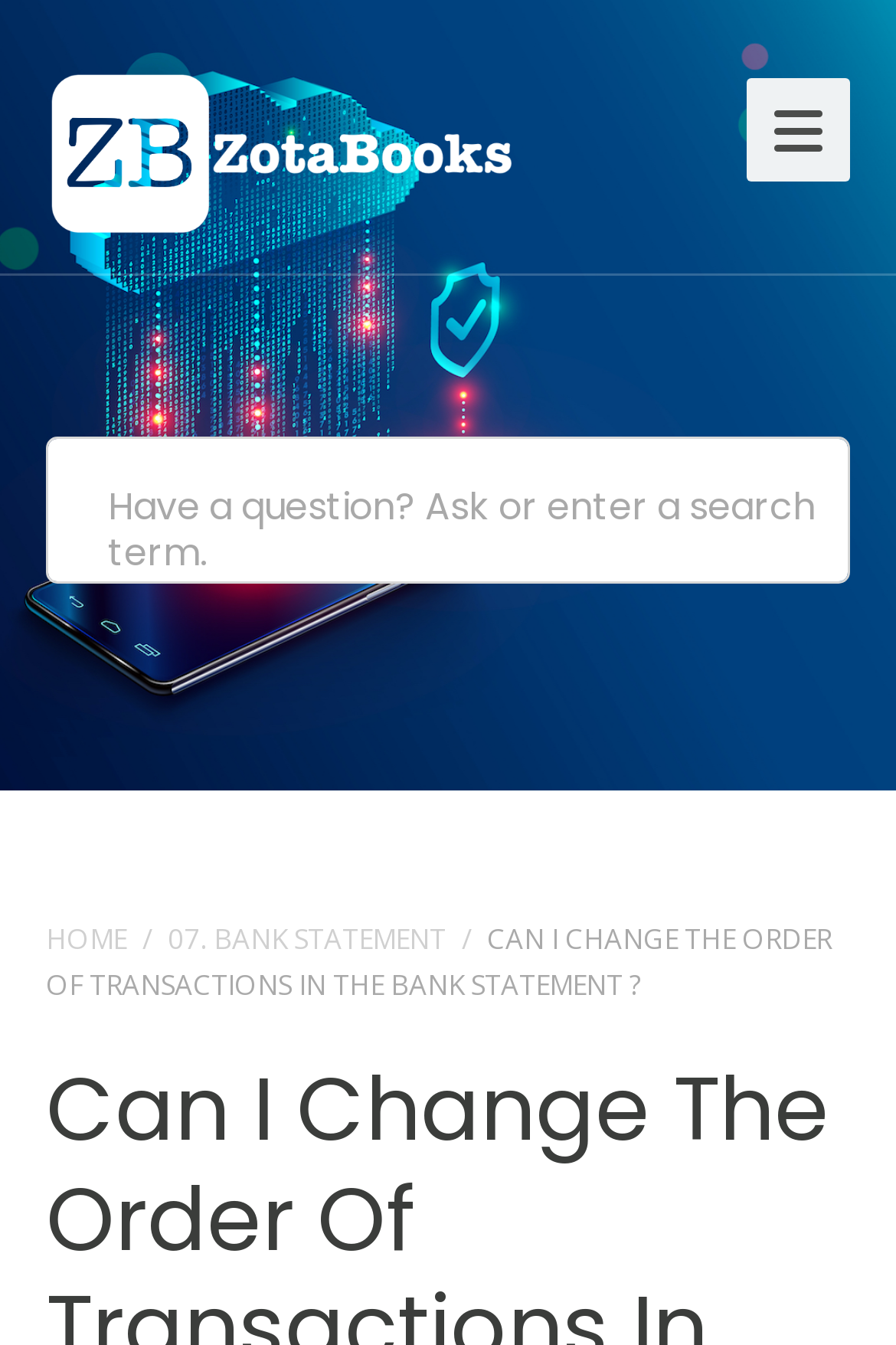Please respond to the question using a single word or phrase:
What is the name of the knowledge base?

ZotaBooks Knowledge Base